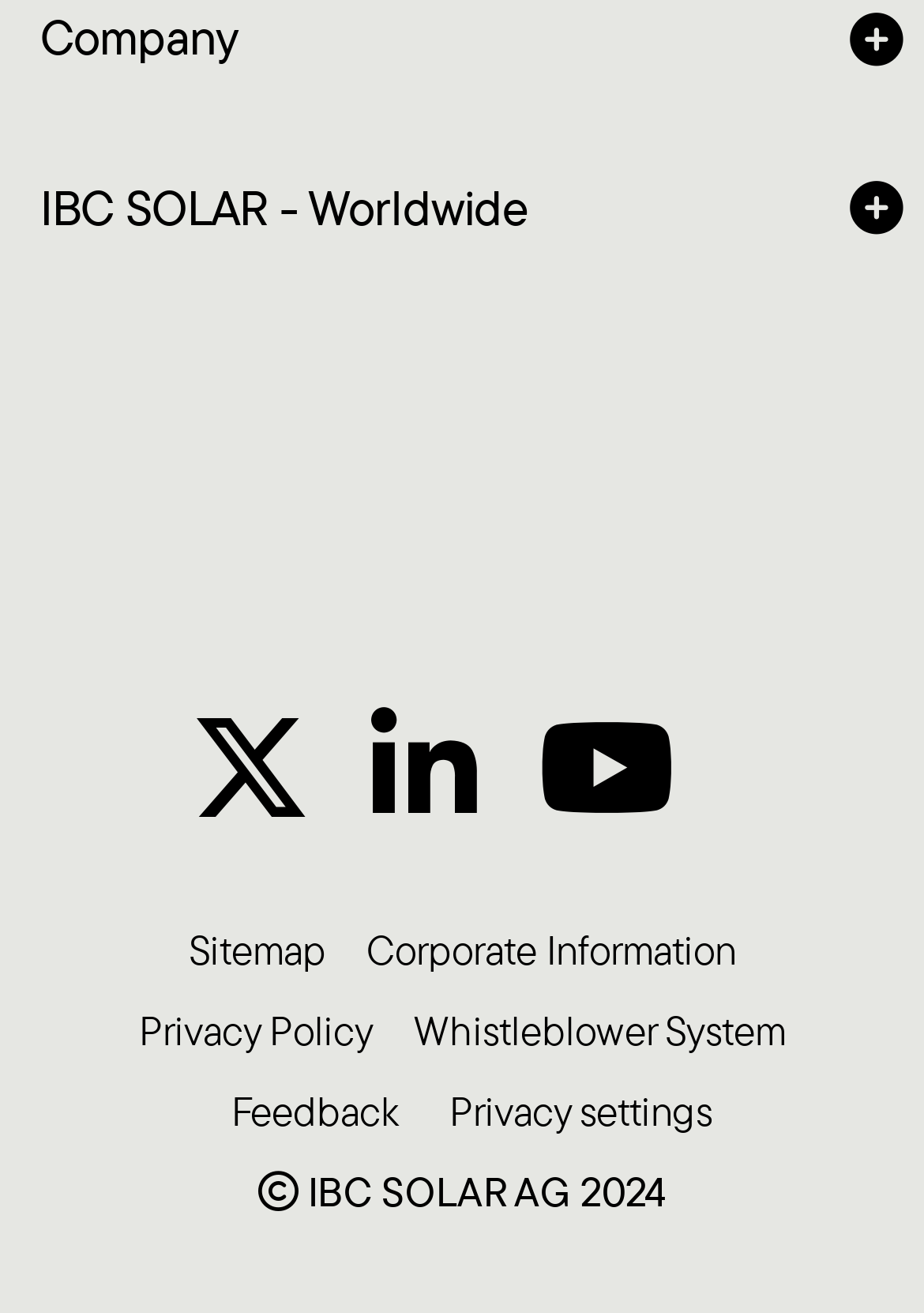In how many countries does IBC SOLAR operate?
Based on the screenshot, provide a one-word or short-phrase response.

11 countries